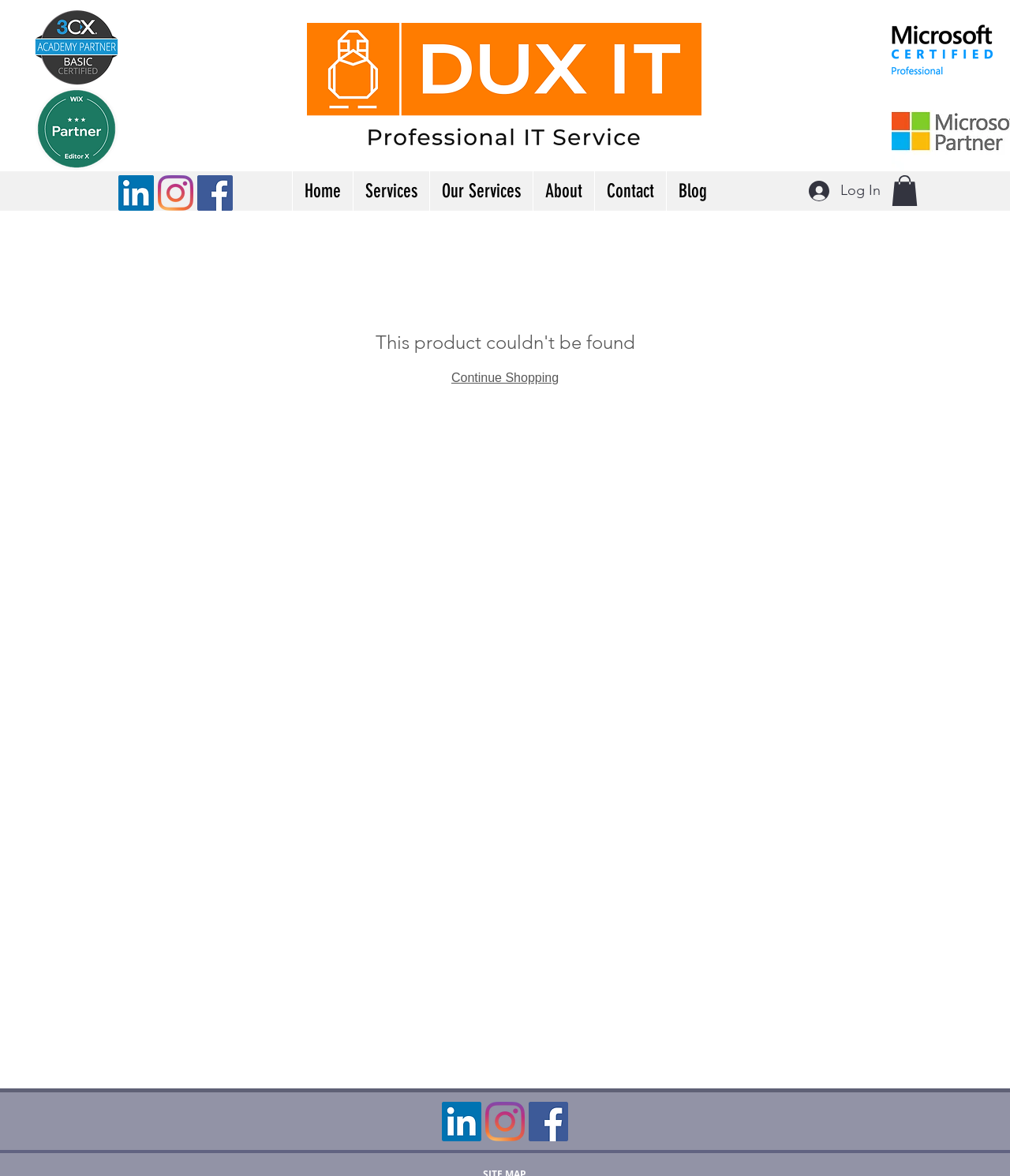Give a one-word or one-phrase response to the question:
What is the company name?

DUX IT